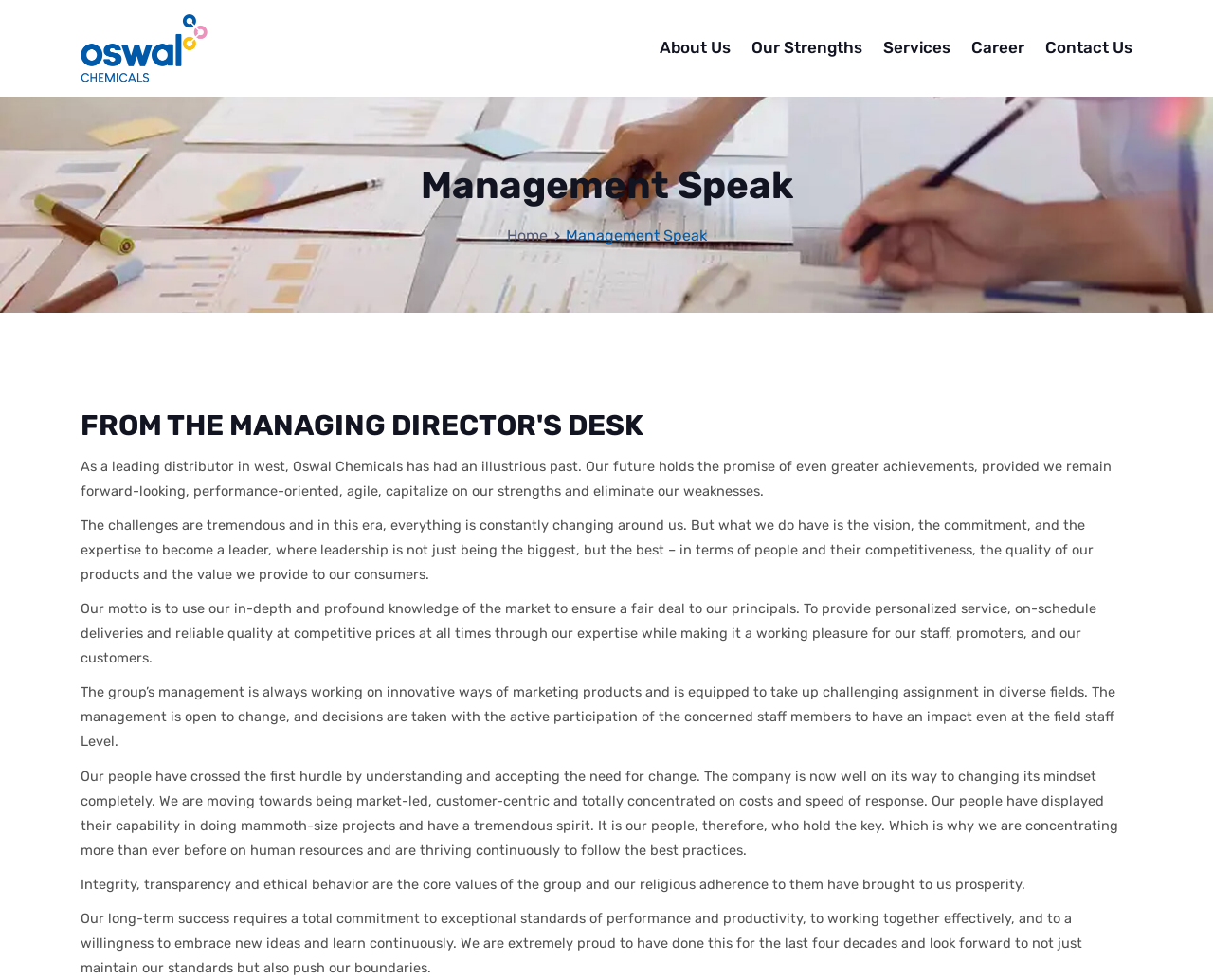Locate the UI element that matches the description parent_node: About Us in the webpage screenshot. Return the bounding box coordinates in the format (top-left x, top-left y, bottom-right x, bottom-right y), with values ranging from 0 to 1.

[0.066, 0.015, 0.276, 0.084]